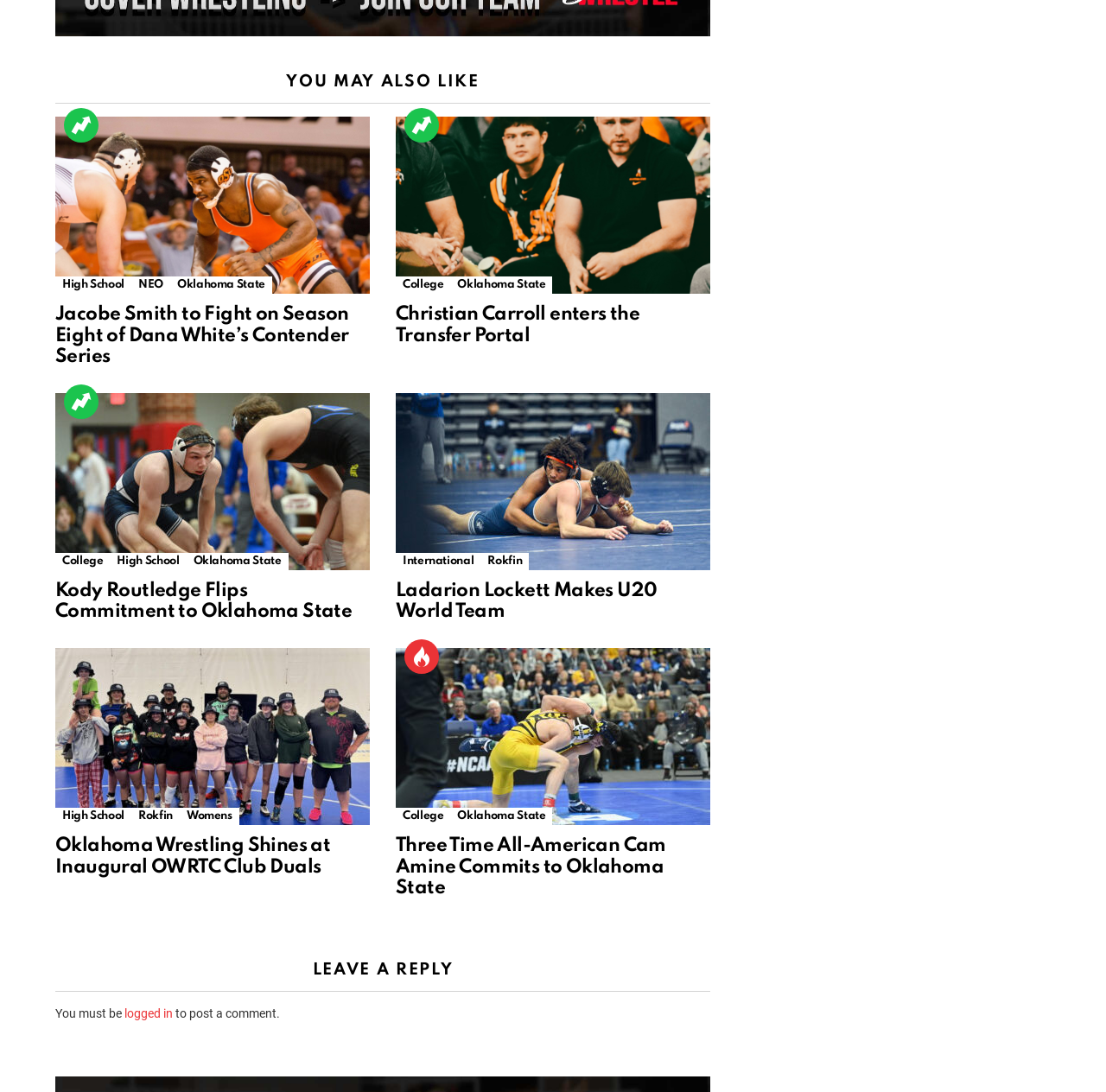Please identify the bounding box coordinates of the element's region that needs to be clicked to fulfill the following instruction: "Click on the link 'Jacobe Smith to Fight on Season Eight of Dana White’s Contender Series'". The bounding box coordinates should consist of four float numbers between 0 and 1, i.e., [left, top, right, bottom].

[0.05, 0.107, 0.334, 0.269]